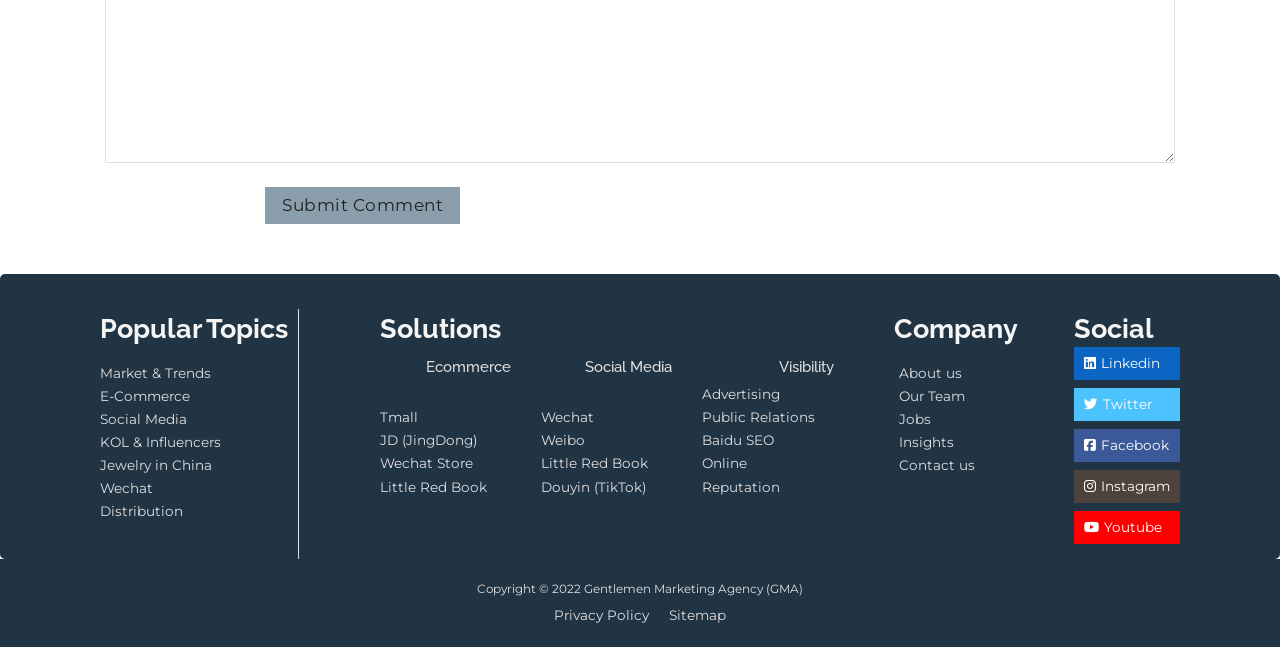What is the topic of the 'Ecommerce' section?
Identify the answer in the screenshot and reply with a single word or phrase.

Tmall, JD, Wechat Store, Little Red Book